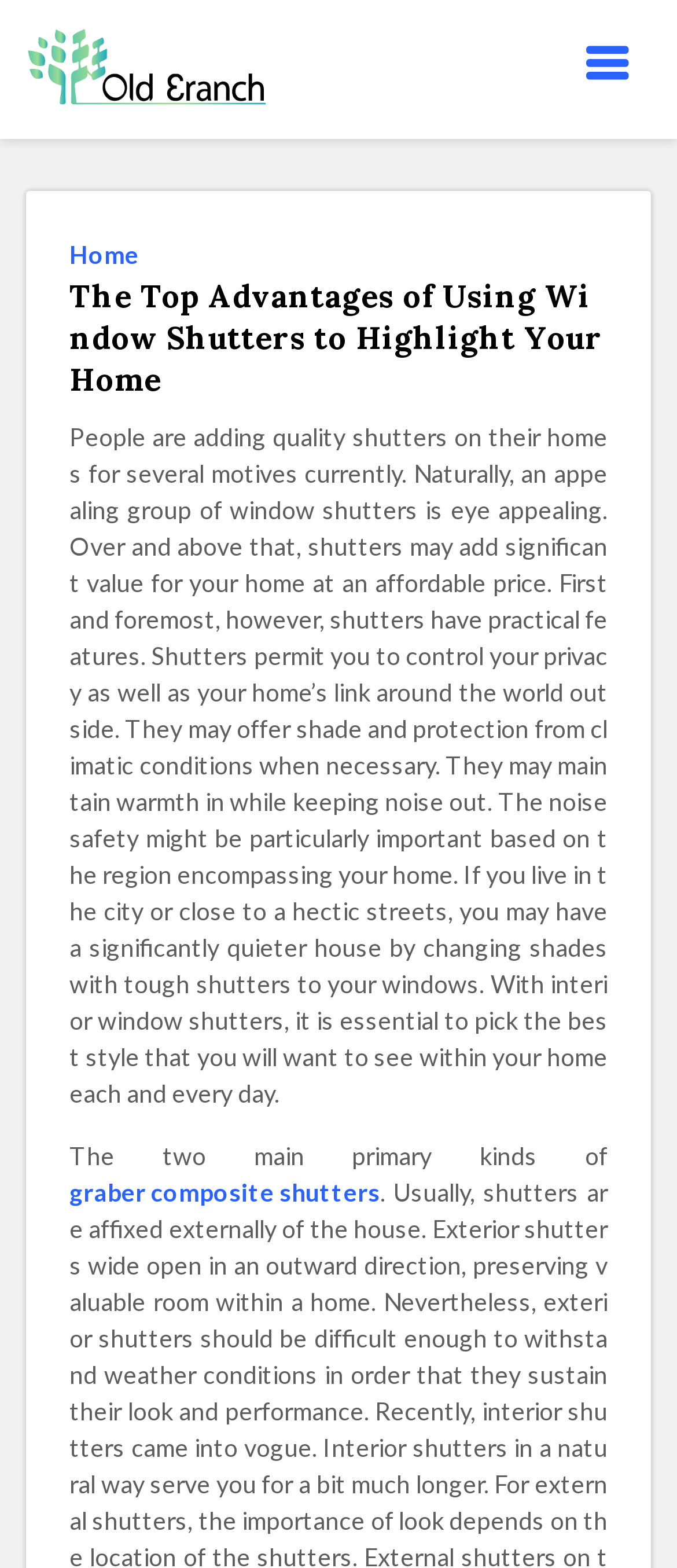Provide the bounding box coordinates of the HTML element described by the text: "Home".

[0.103, 0.15, 0.221, 0.176]